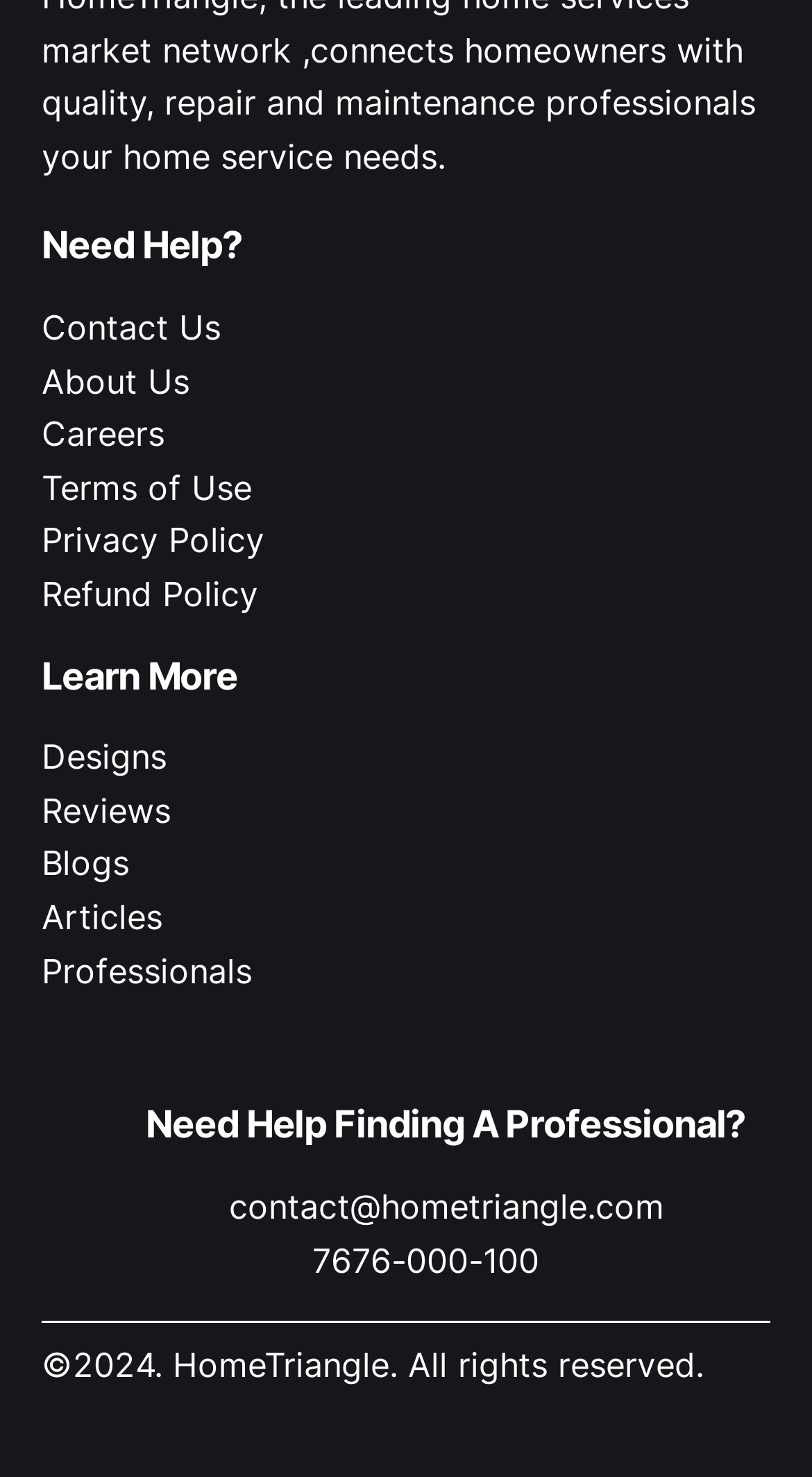What is the name of the company behind this website?
Relying on the image, give a concise answer in one word or a brief phrase.

HomeTriangle